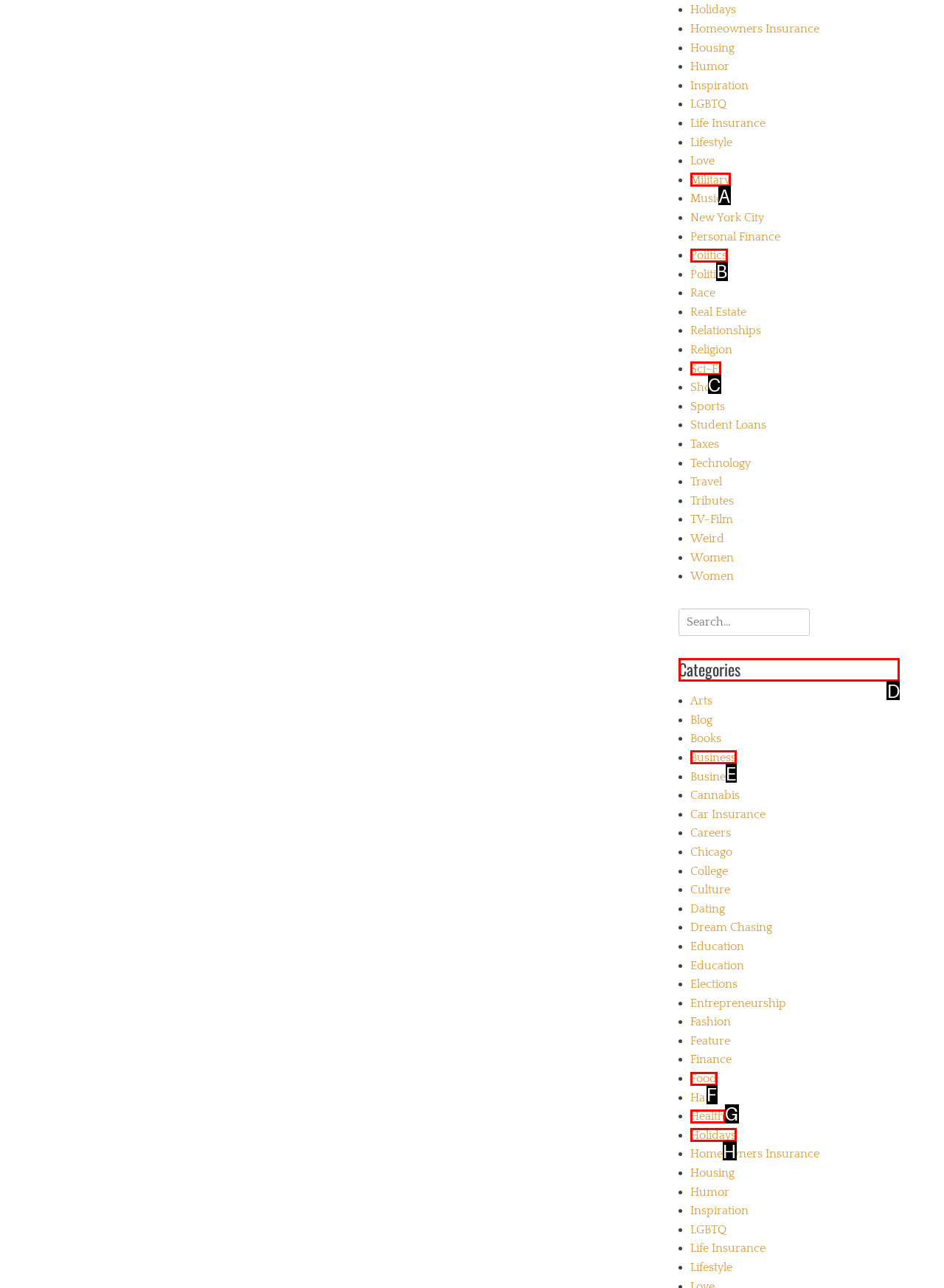Identify the letter of the option to click in order to Browse categories. Answer with the letter directly.

D